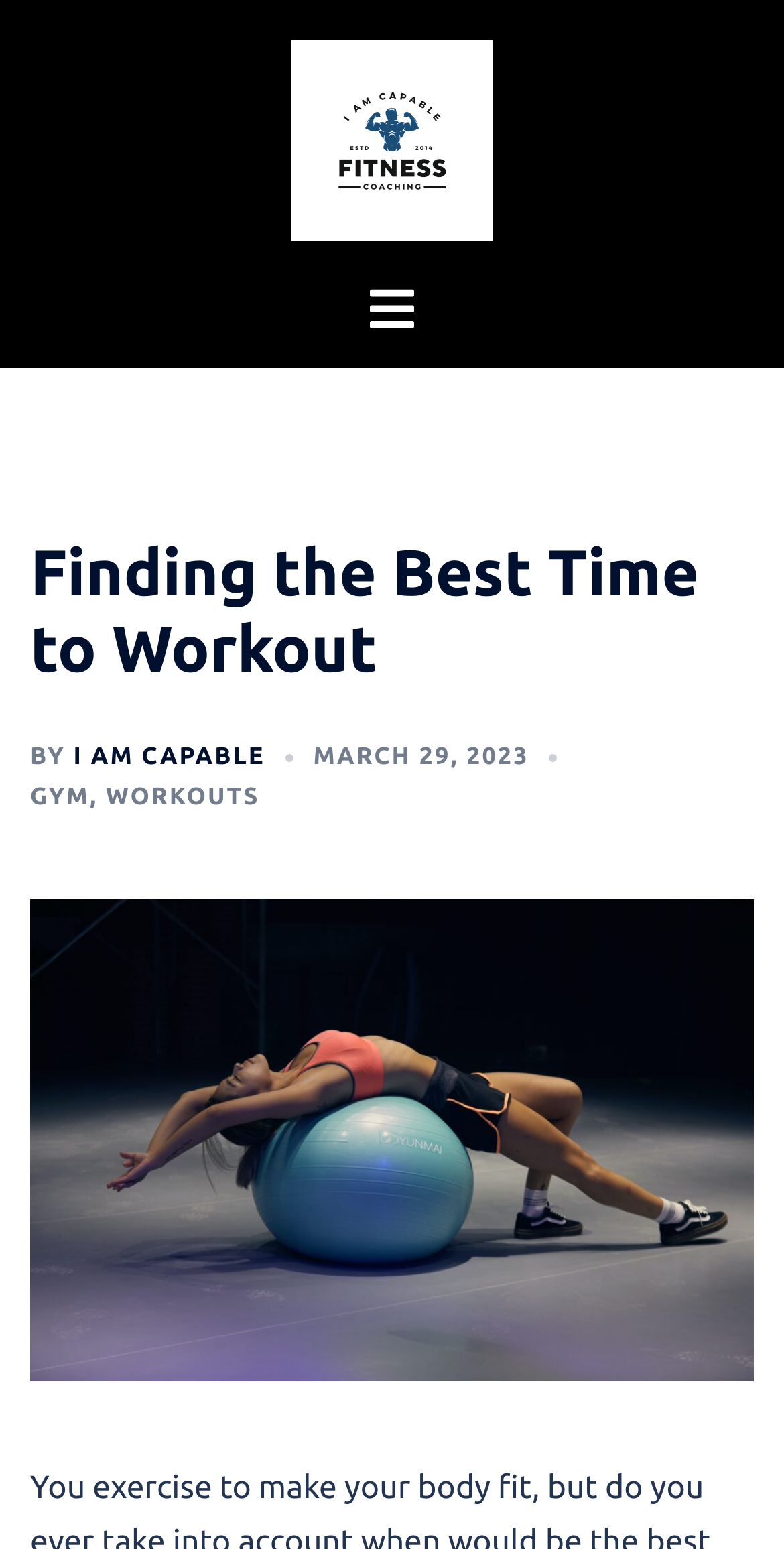Identify and provide the text content of the webpage's primary headline.

Finding the Best Time to Workout